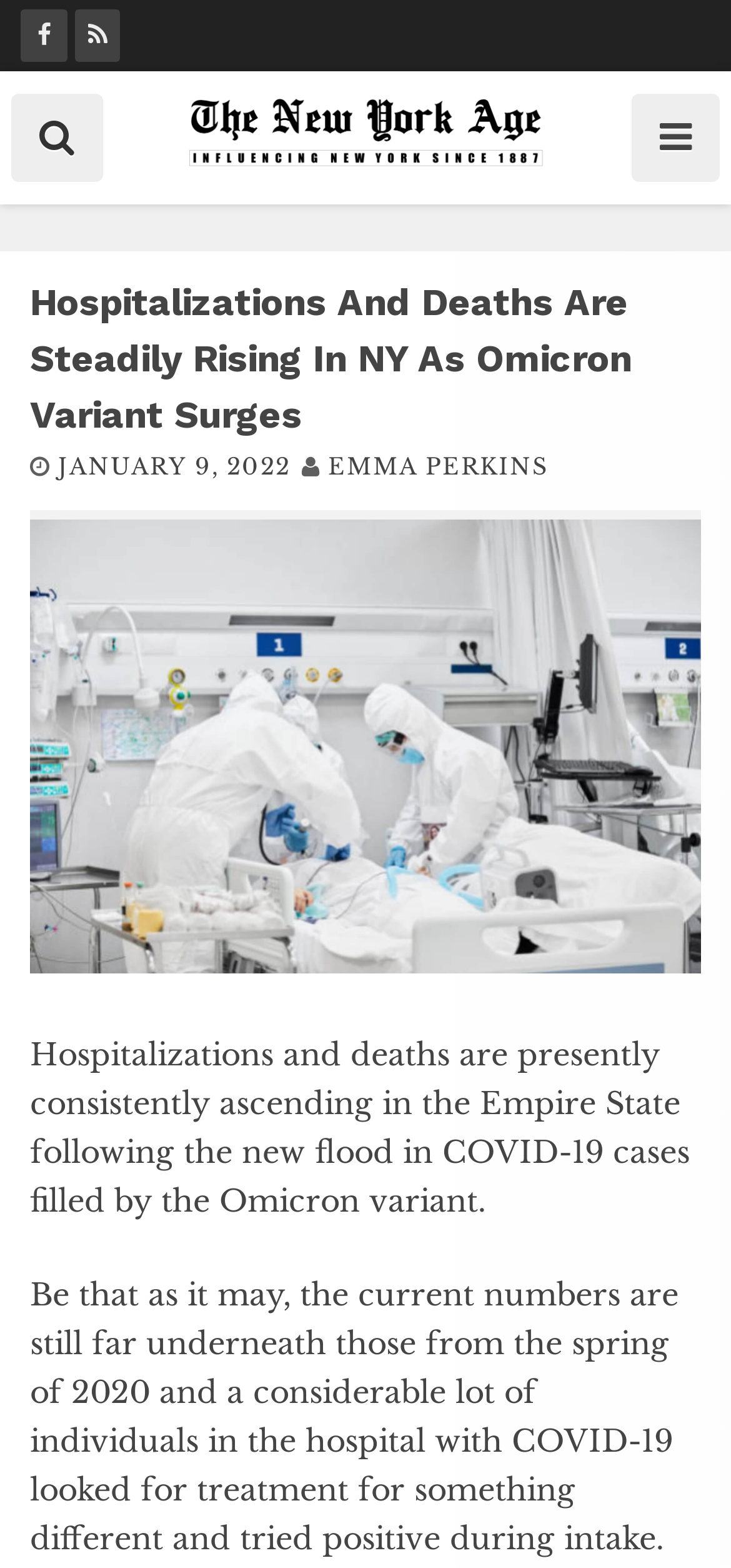Provide the bounding box coordinates for the specified HTML element described in this description: "January 9, 2022". The coordinates should be four float numbers ranging from 0 to 1, in the format [left, top, right, bottom].

[0.079, 0.288, 0.397, 0.306]